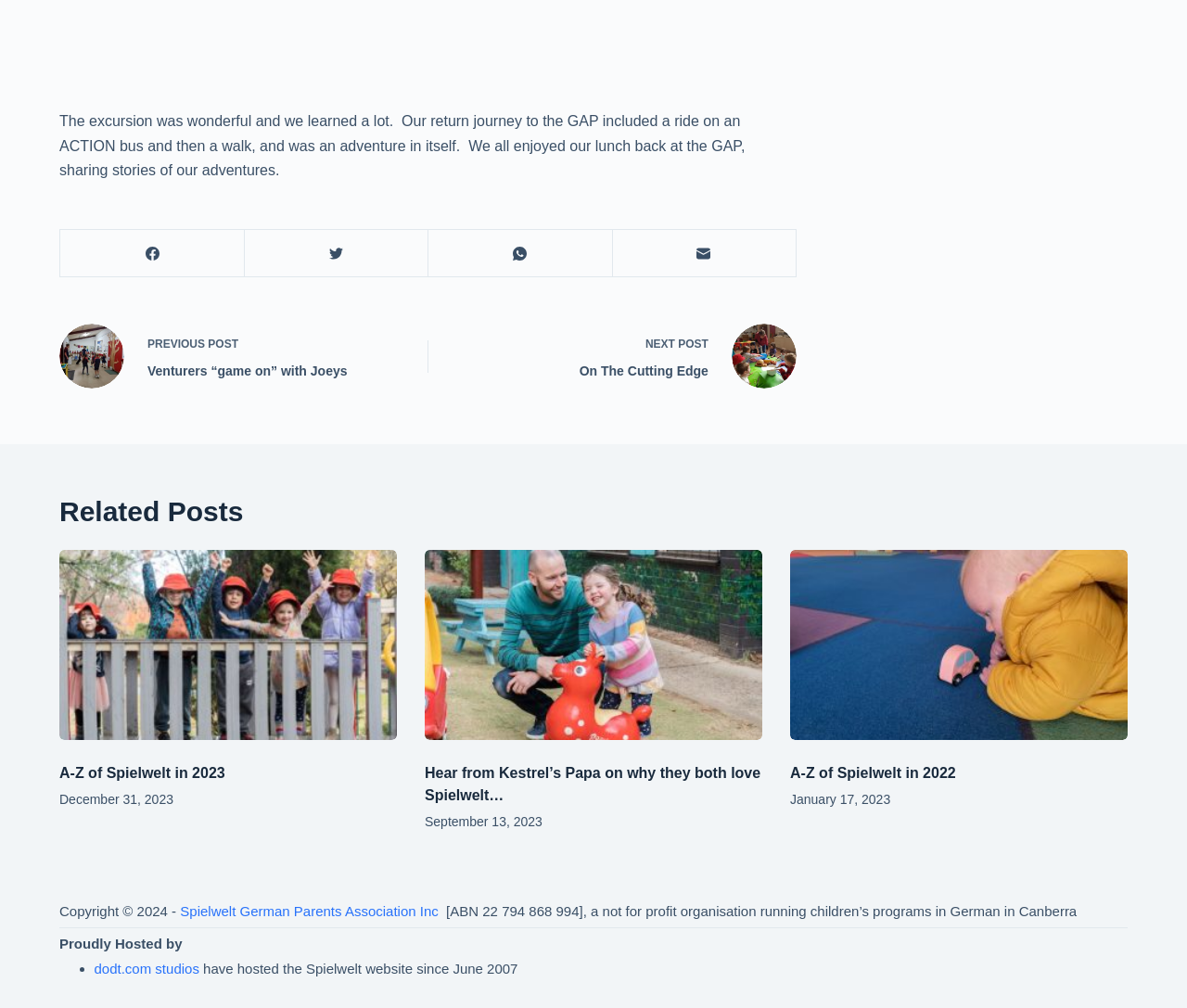Provide a one-word or short-phrase response to the question:
Who has hosted the Spielwelt website since June 2007?

dodt.com studios